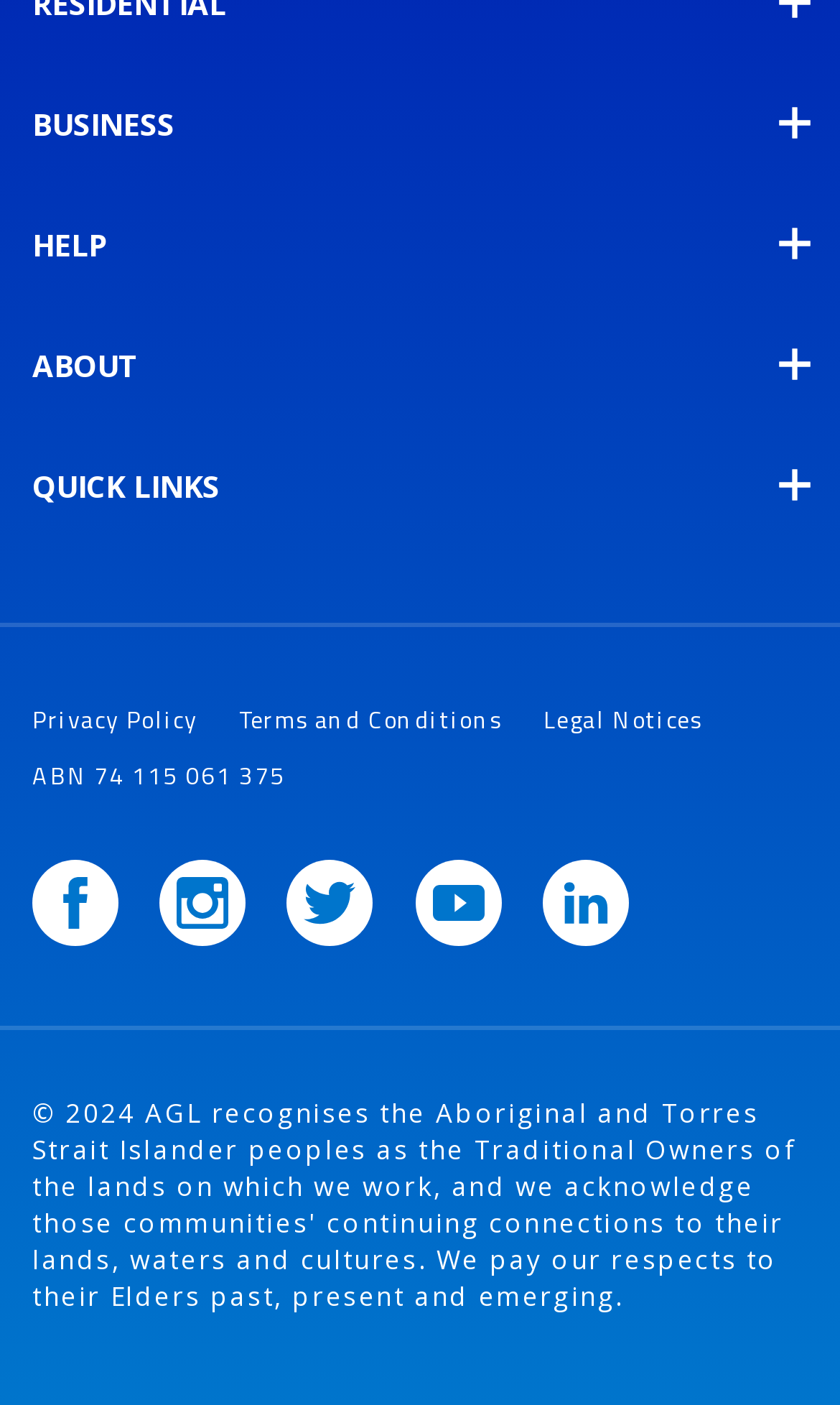Please identify the bounding box coordinates of the element I need to click to follow this instruction: "Check QUICK LINKS".

[0.038, 0.331, 0.262, 0.36]